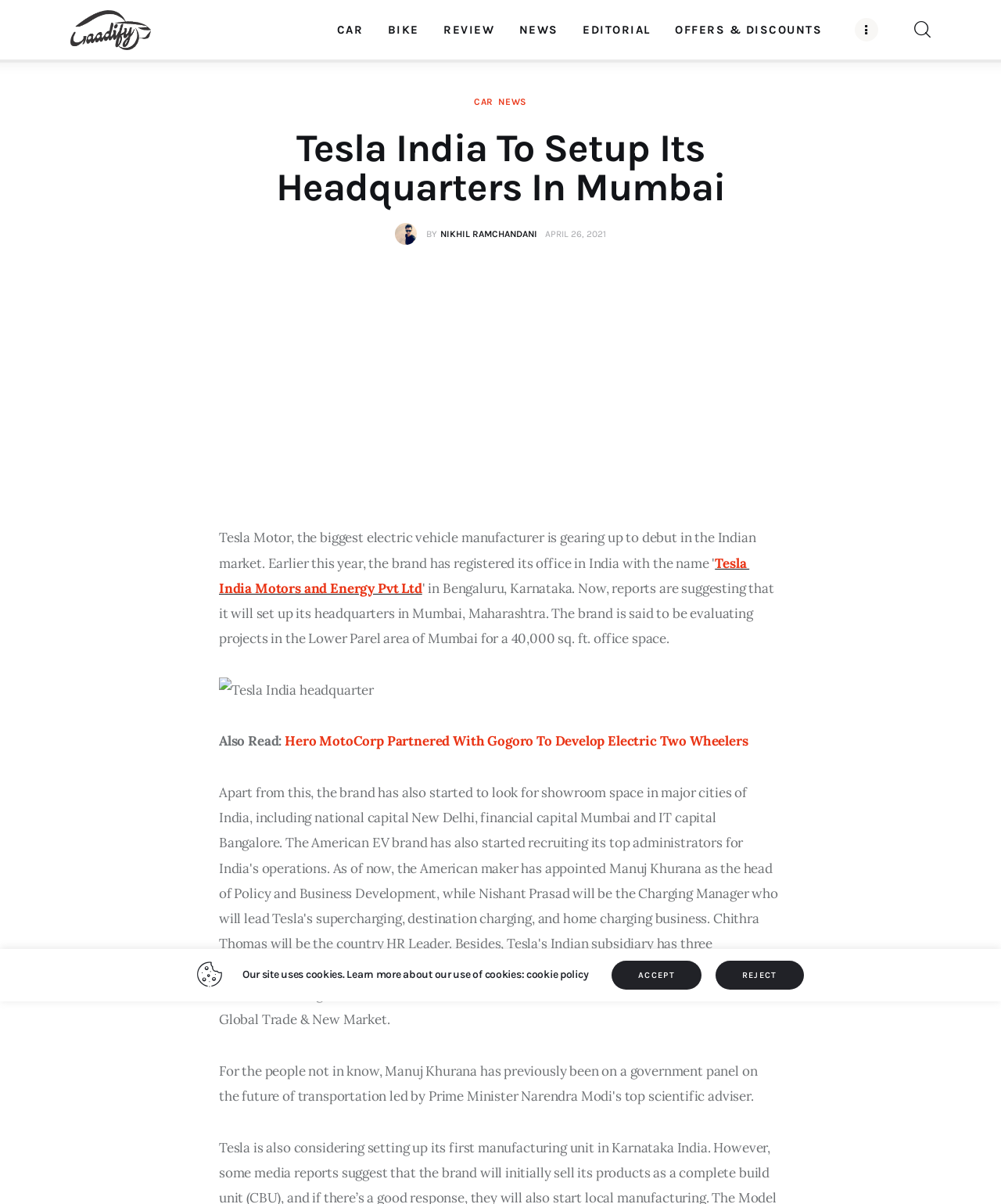Locate the bounding box coordinates of the item that should be clicked to fulfill the instruction: "Click the 'BUY' button".

None